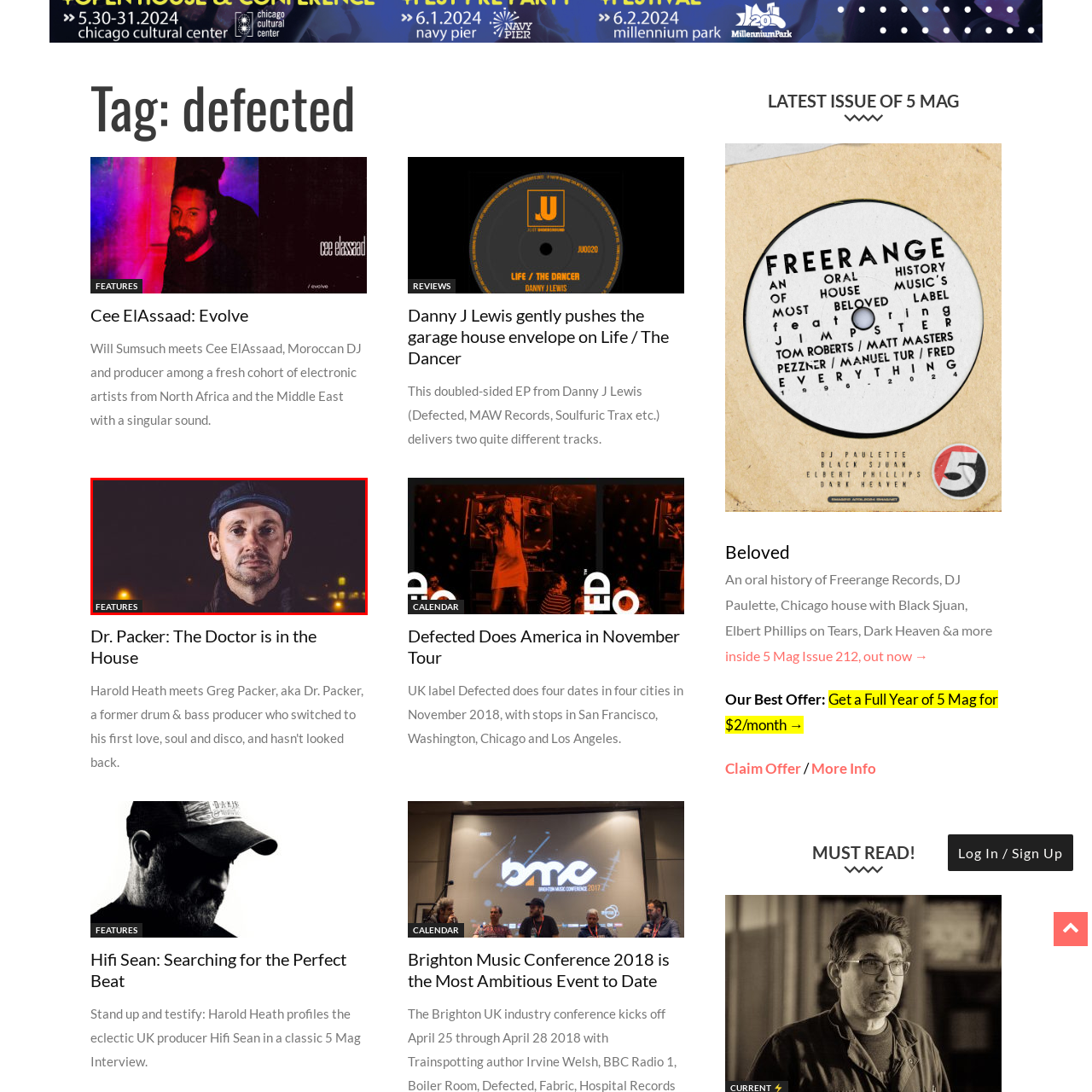What type of music is Dr. Packer associated with?
Observe the image inside the red bounding box and give a concise answer using a single word or phrase.

House music